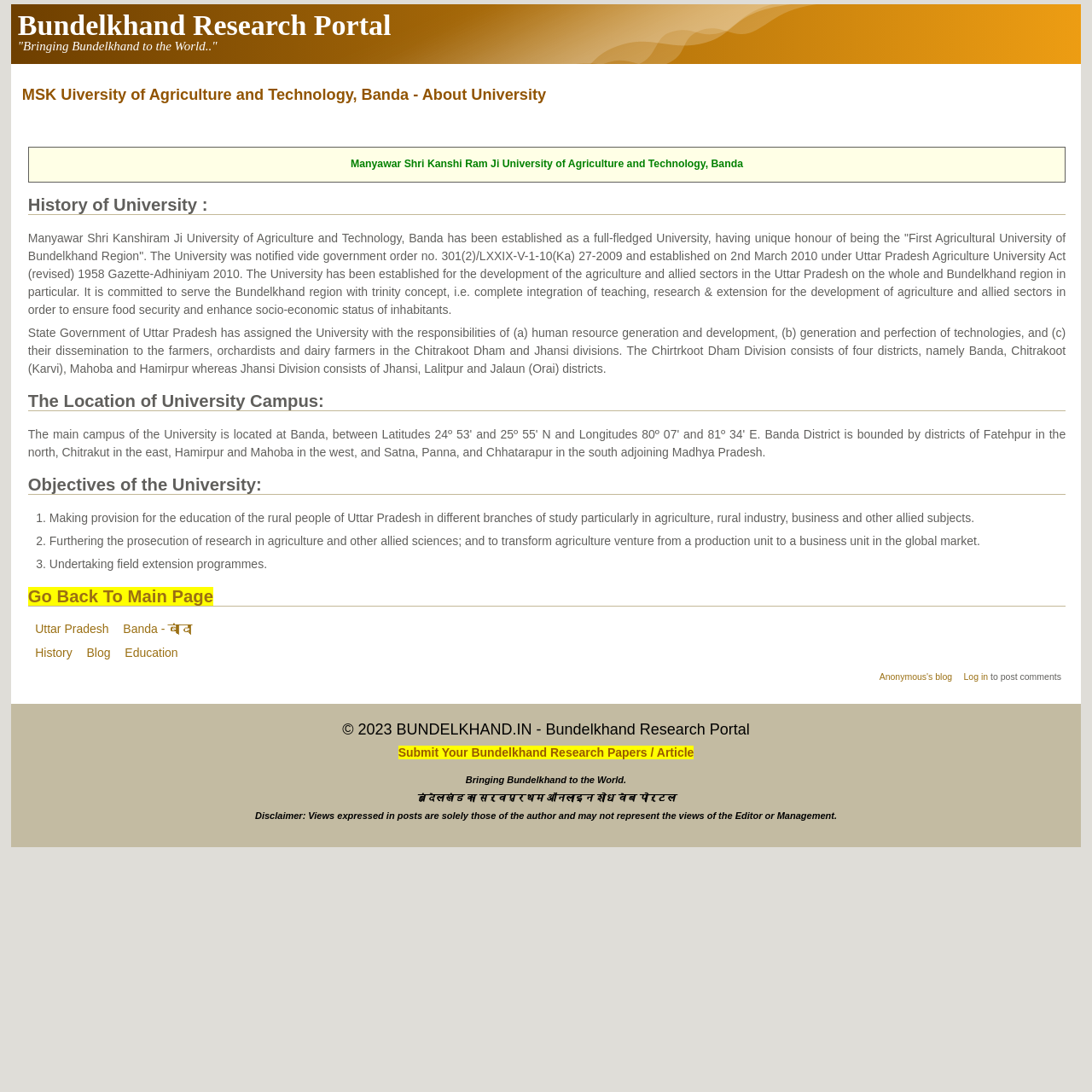Locate the heading on the webpage and return its text.

MSK Uiversity of Agriculture and Technology, Banda - About University